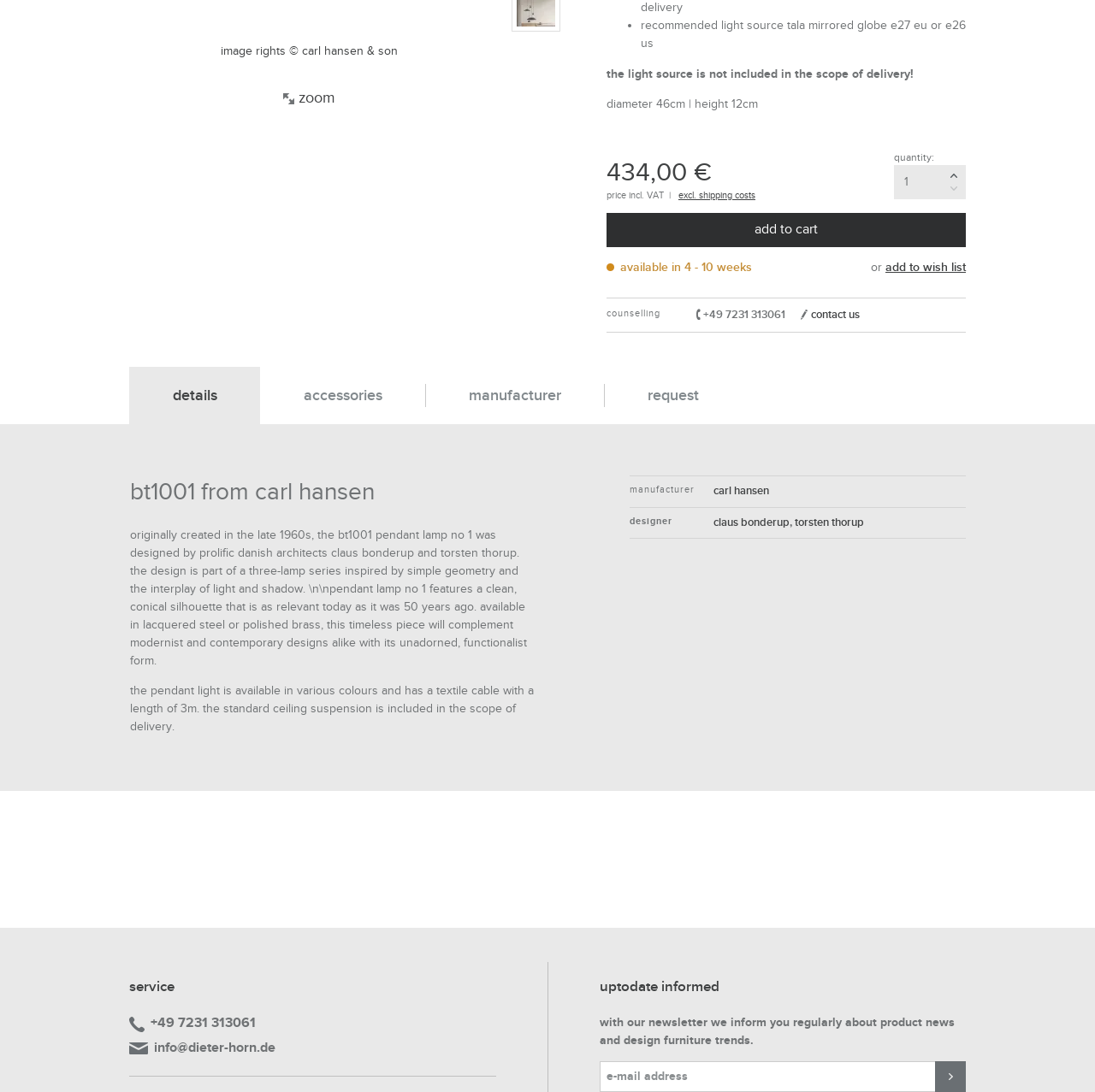Please determine the bounding box of the UI element that matches this description: alt="Powered by MediaWiki". The coordinates should be given as (top-left x, top-left y, bottom-right x, bottom-right y), with all values between 0 and 1.

None